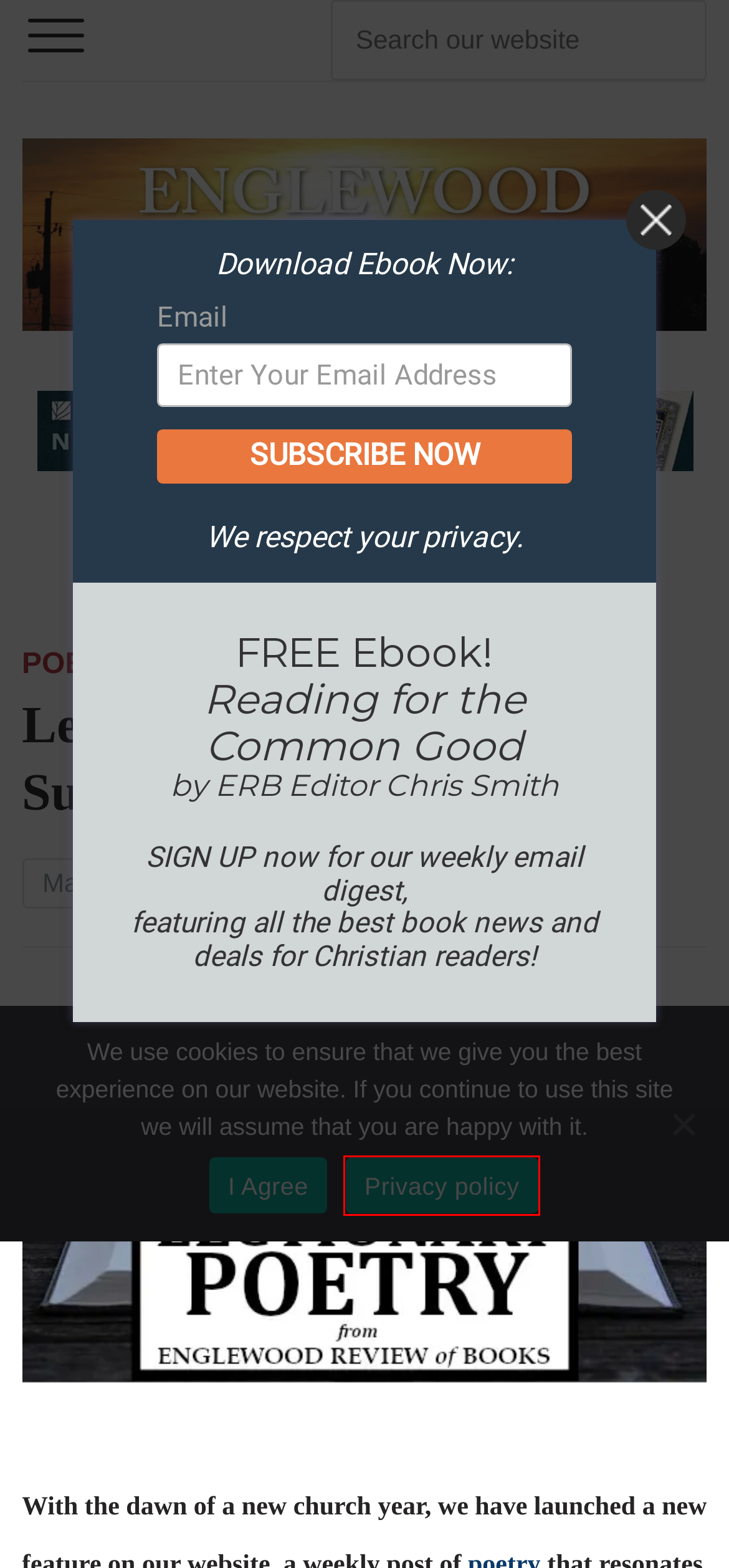A screenshot of a webpage is given, featuring a red bounding box around a UI element. Please choose the webpage description that best aligns with the new webpage after clicking the element in the bounding box. These are the descriptions:
A. The Monthly Kindle Ebook Sale – June 2024 - The Englewood Review
B. The Englewood Review of Books - Theology News & Christian Book Reviews
C. William Blake Archives - The Englewood Review of Books
D. Amazon.com
E. New Books in Religion
F. Lectionary Poetry – Sixth Sunday of Easter (Year C)
G. Privacy Policy - The Englewood Review of Books
H. Poetry Archives - The Englewood Review of Books

G